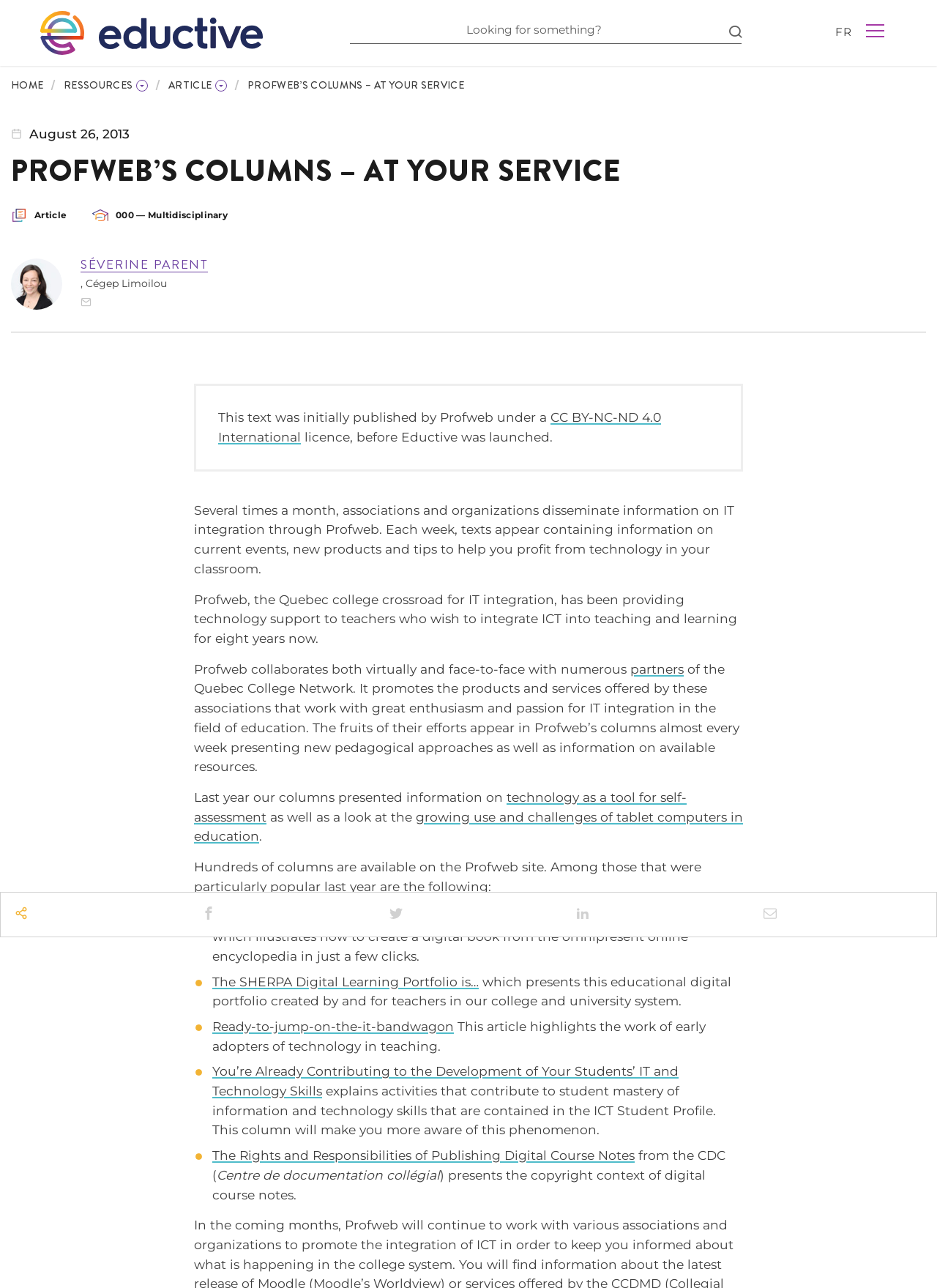What is the language of the webpage?
Provide an in-depth answer to the question, covering all aspects.

Although there is a link 'FR' on the webpage, the main content of the webpage is in English, indicating that the language of the webpage is English.